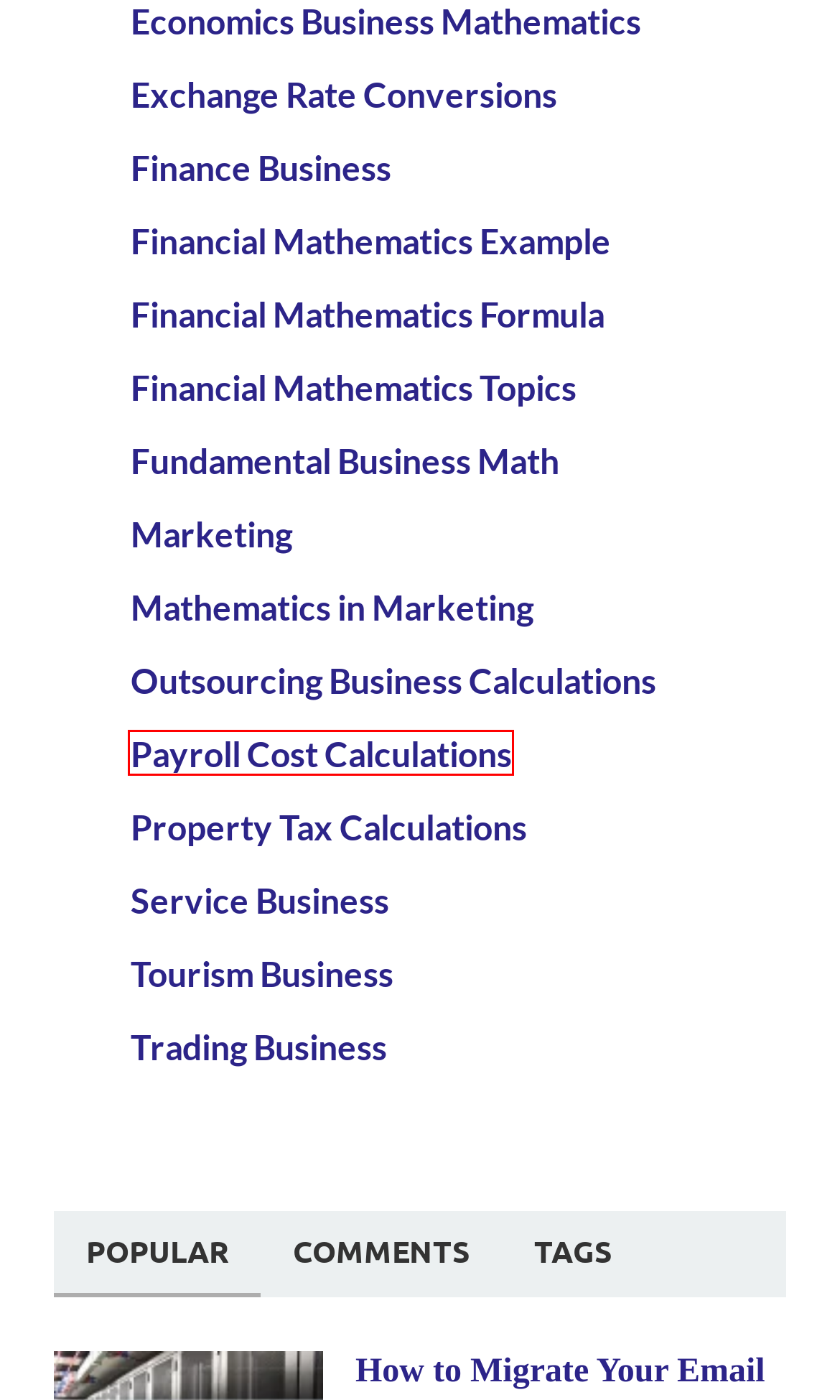Review the screenshot of a webpage containing a red bounding box around an element. Select the description that best matches the new webpage after clicking the highlighted element. The options are:
A. Business Math Example | BS-Business
B. Financial Mathematics Formula | BS-Business
C. Payroll Cost Calculations | BS-Business
D. Financial Mathematics Topics | BS-Business
E. Exchange Rate Conversions | BS-Business
F. About Financial Mathematics | BS-Business
G. HitMag WordPress Theme
H. Service Business | BS-Business

C